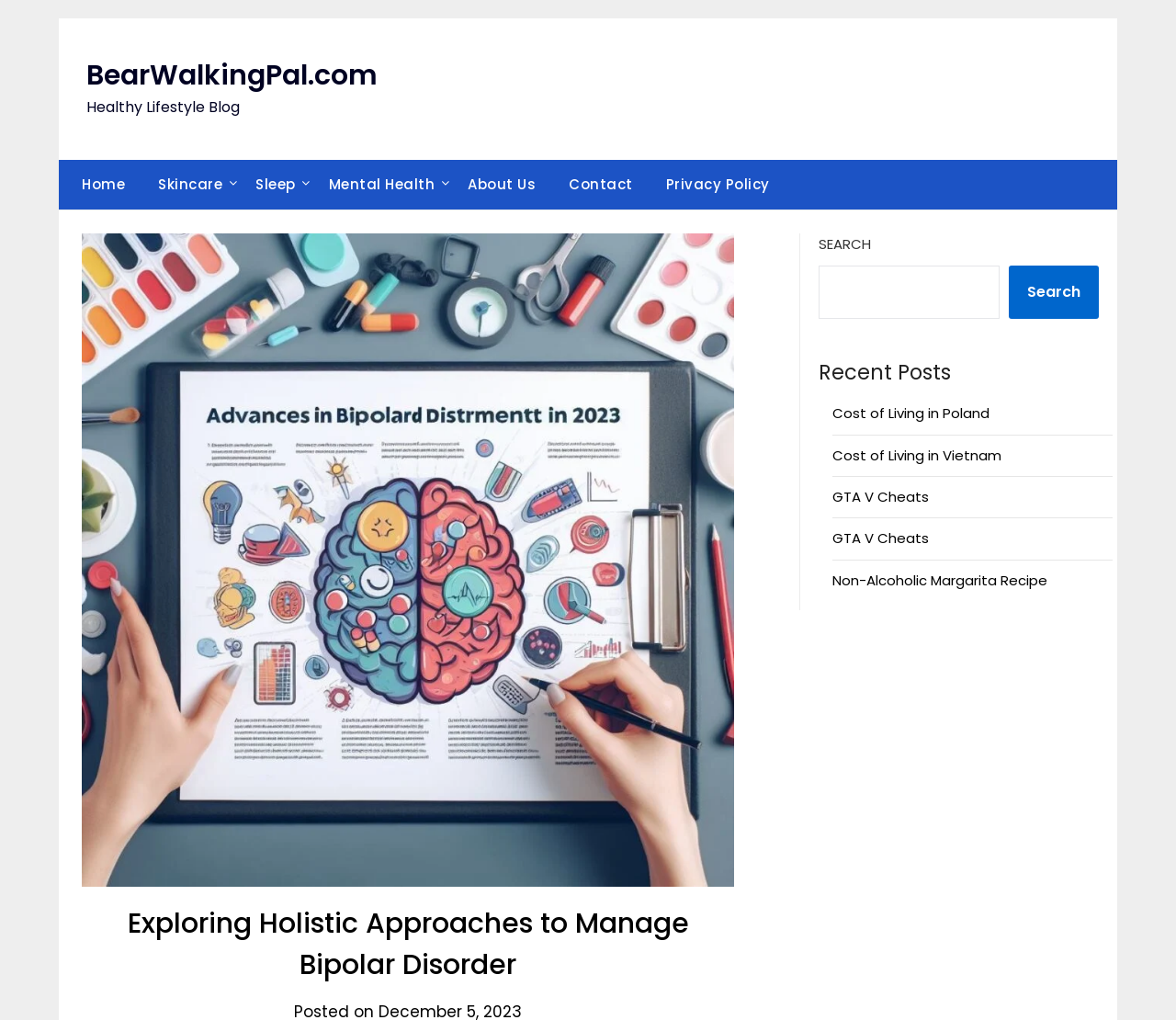What is the category of the blog?
Give a detailed response to the question by analyzing the screenshot.

I looked at the top of the page and found the text 'Healthy Lifestyle Blog', which suggests that the category of the blog is Healthy Lifestyle.